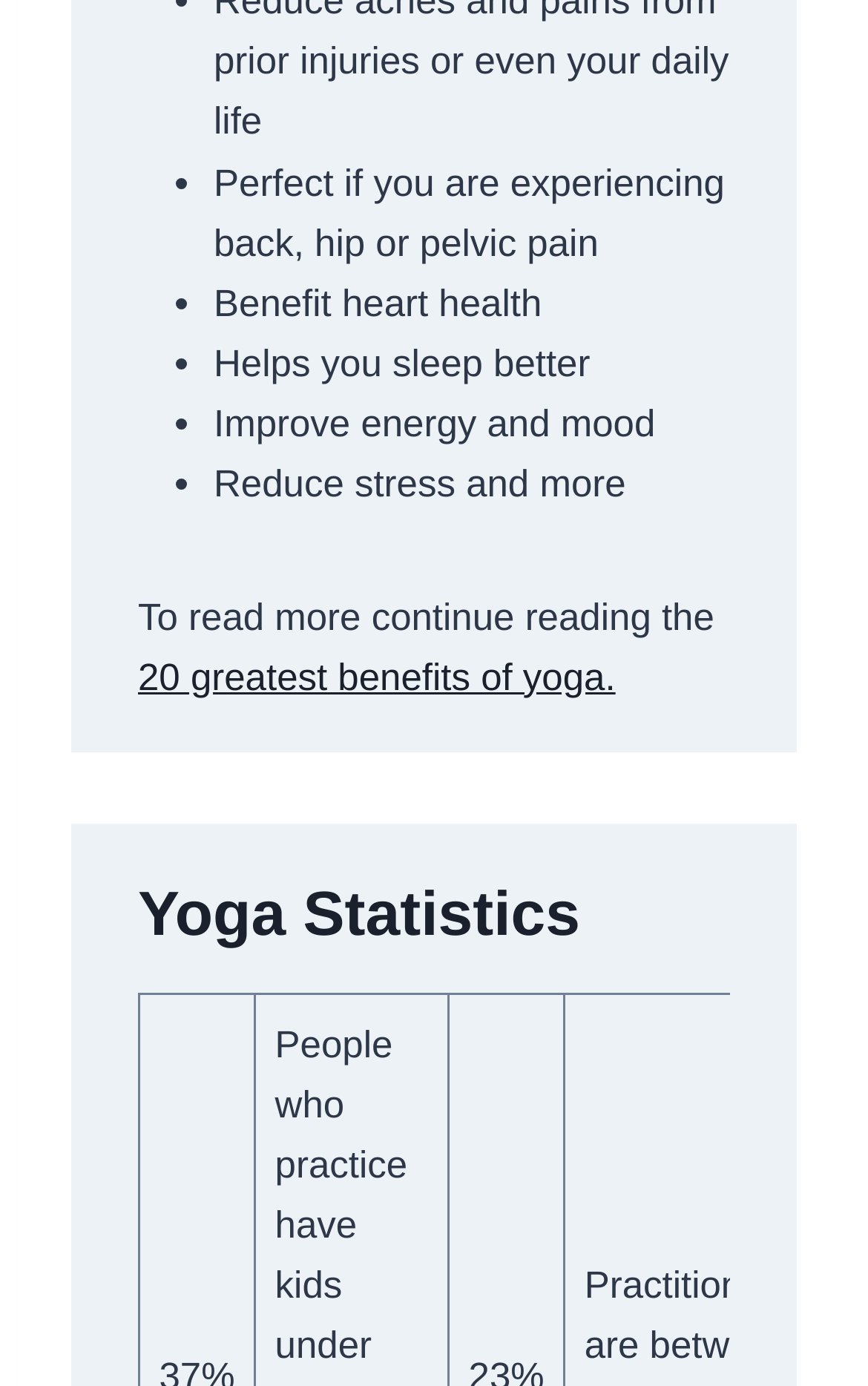Please provide the bounding box coordinates in the format (top-left x, top-left y, bottom-right x, bottom-right y). Remember, all values are floating point numbers between 0 and 1. What is the bounding box coordinate of the region described as: Privacy Policy

None